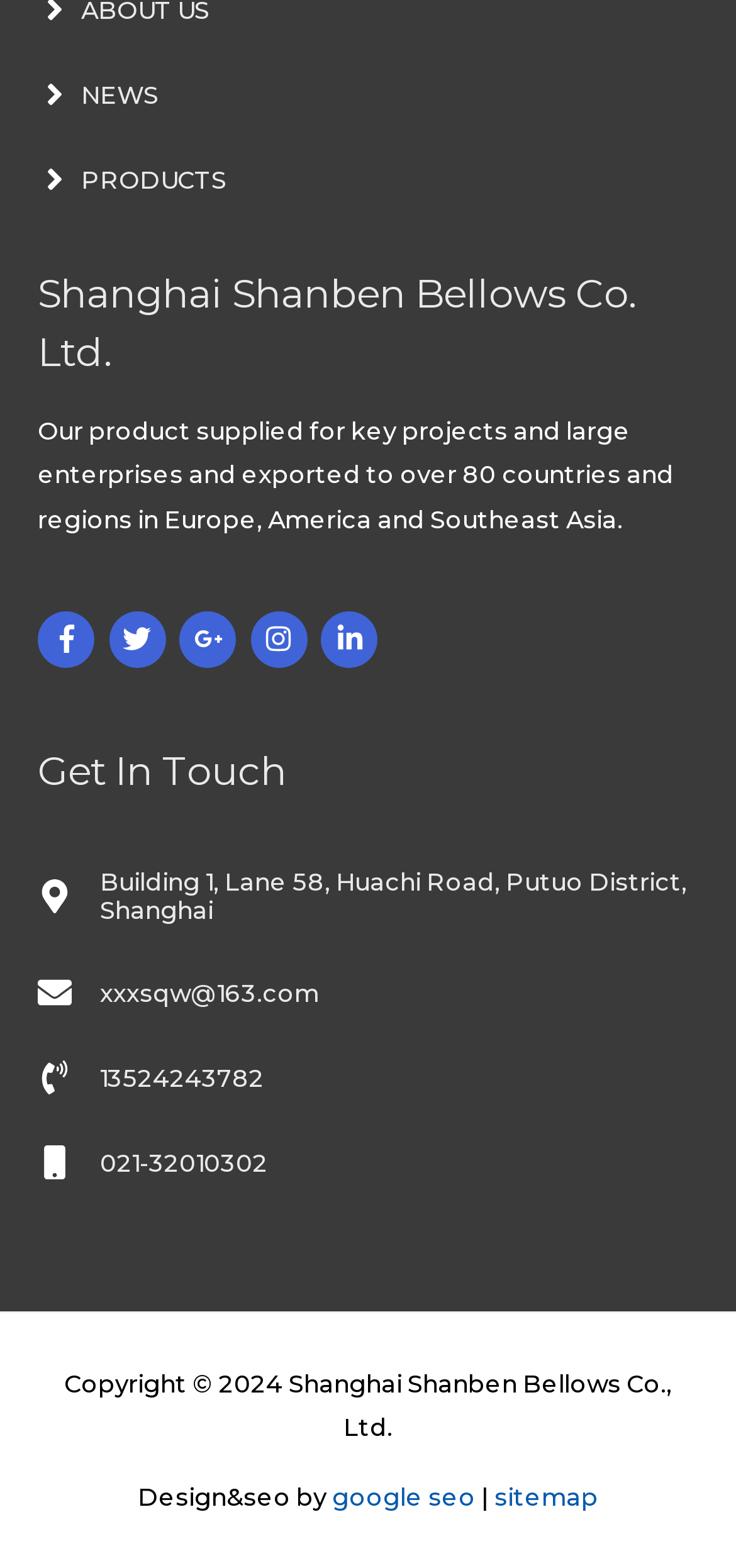Using details from the image, please answer the following question comprehensively:
What is the company name?

I found the company name by looking at the heading element with the text 'Shanghai Shanben Bellows Co. Ltd.' which is located at the top of the webpage.